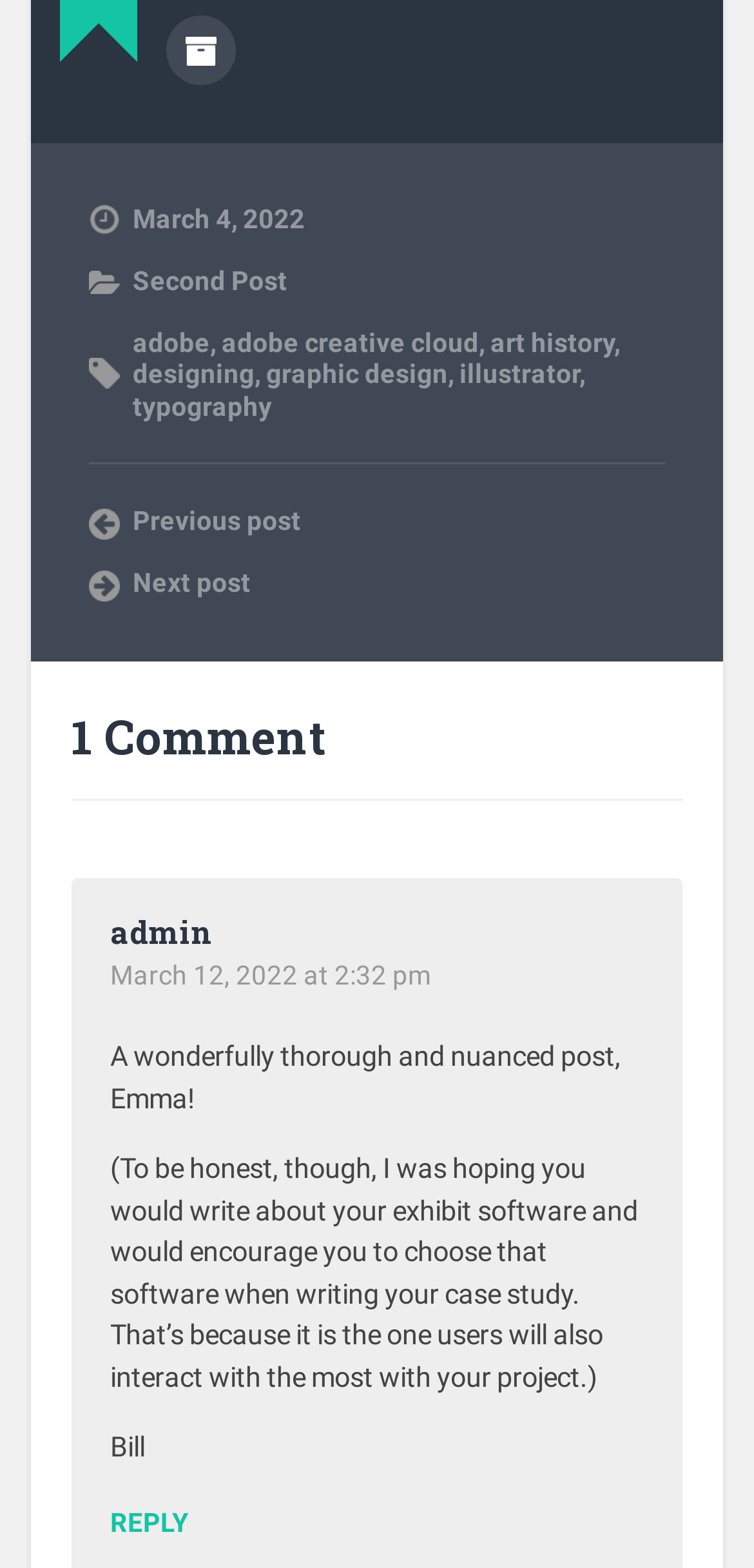How many comments are there in the post?
Please look at the screenshot and answer in one word or a short phrase.

1